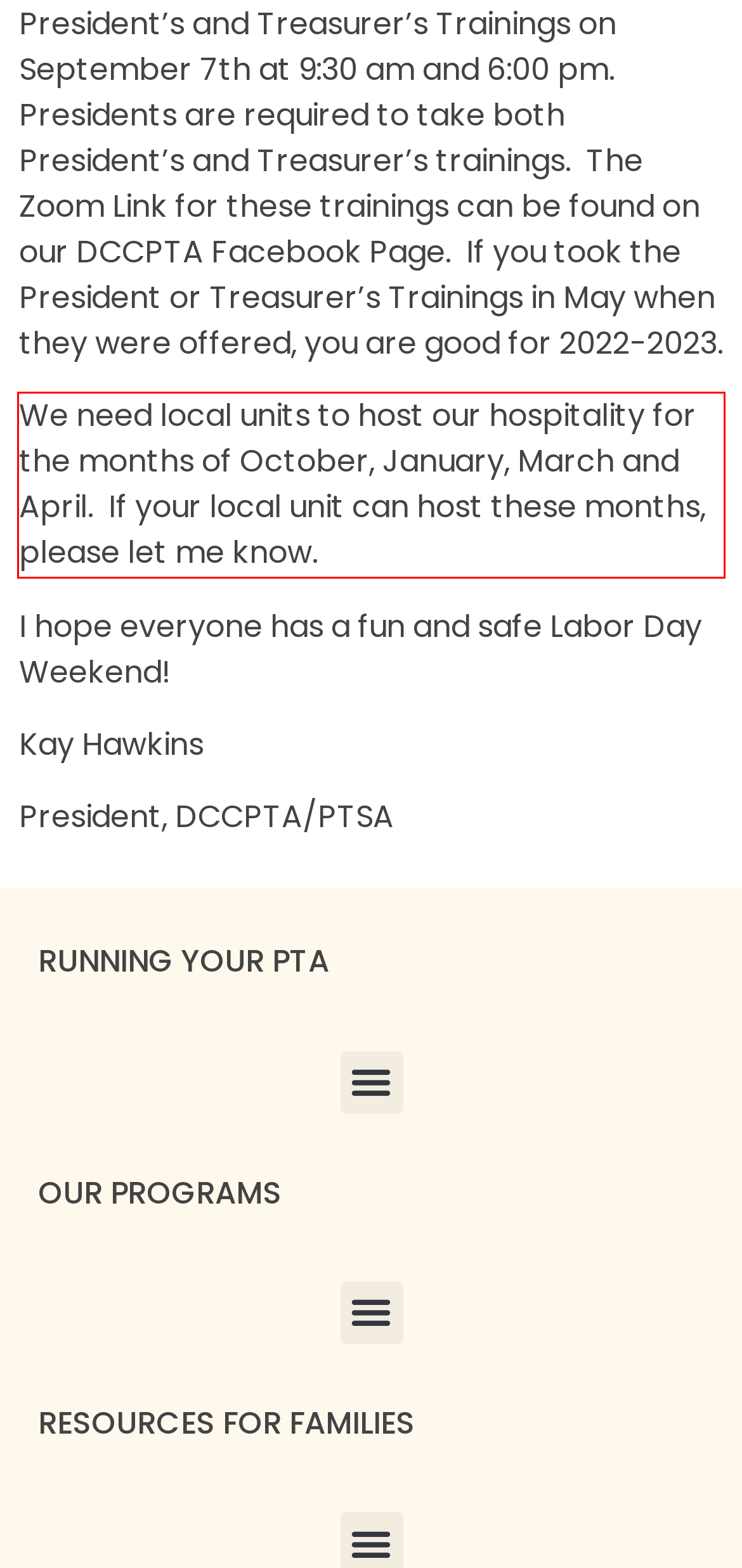Given a screenshot of a webpage, identify the red bounding box and perform OCR to recognize the text within that box.

We need local units to host our hospitality for the months of October, January, March and April. If your local unit can host these months, please let me know.